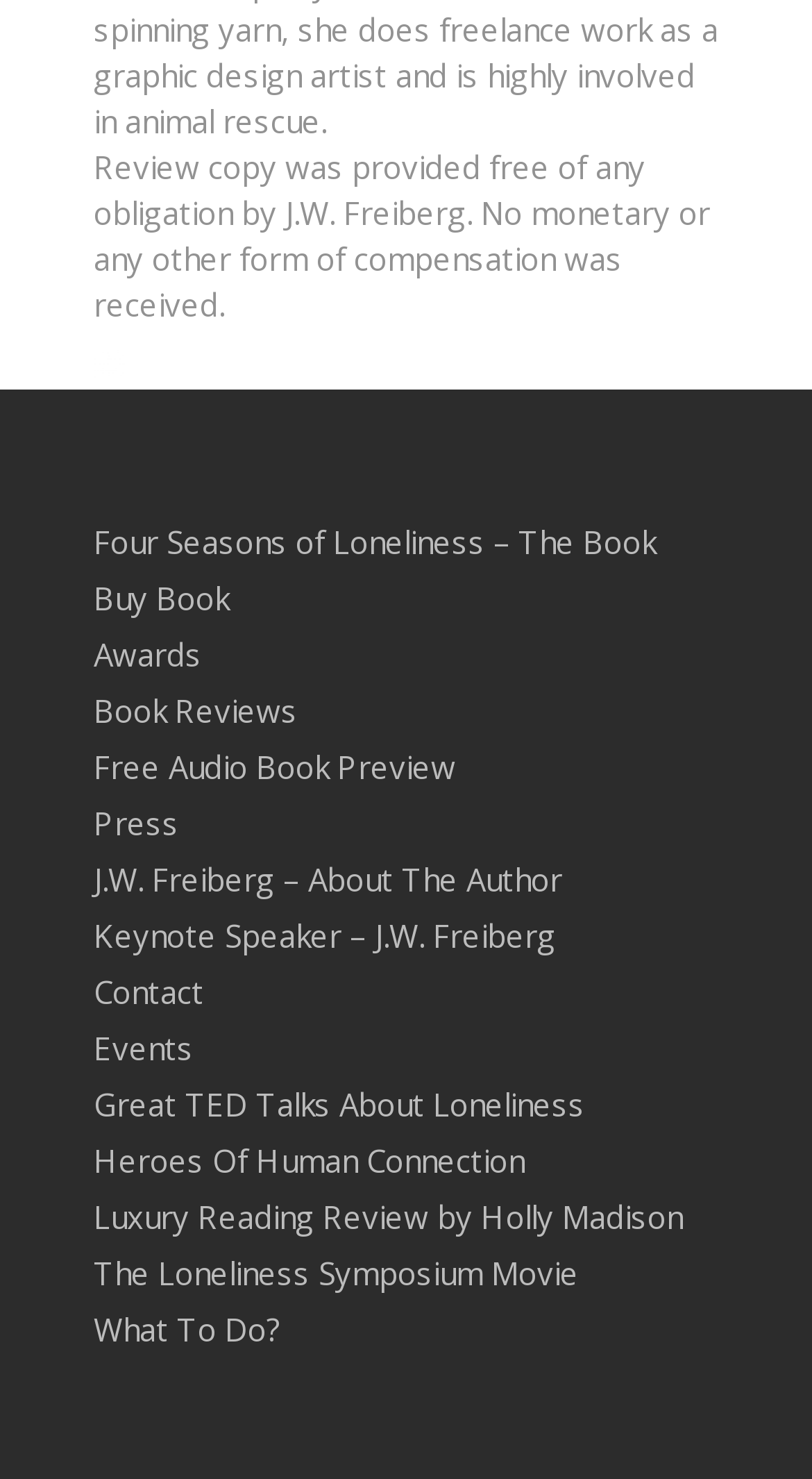Please identify the bounding box coordinates of the region to click in order to complete the given instruction: "Check out the 'Free Audio Book Preview'". The coordinates should be four float numbers between 0 and 1, i.e., [left, top, right, bottom].

[0.115, 0.5, 0.885, 0.538]